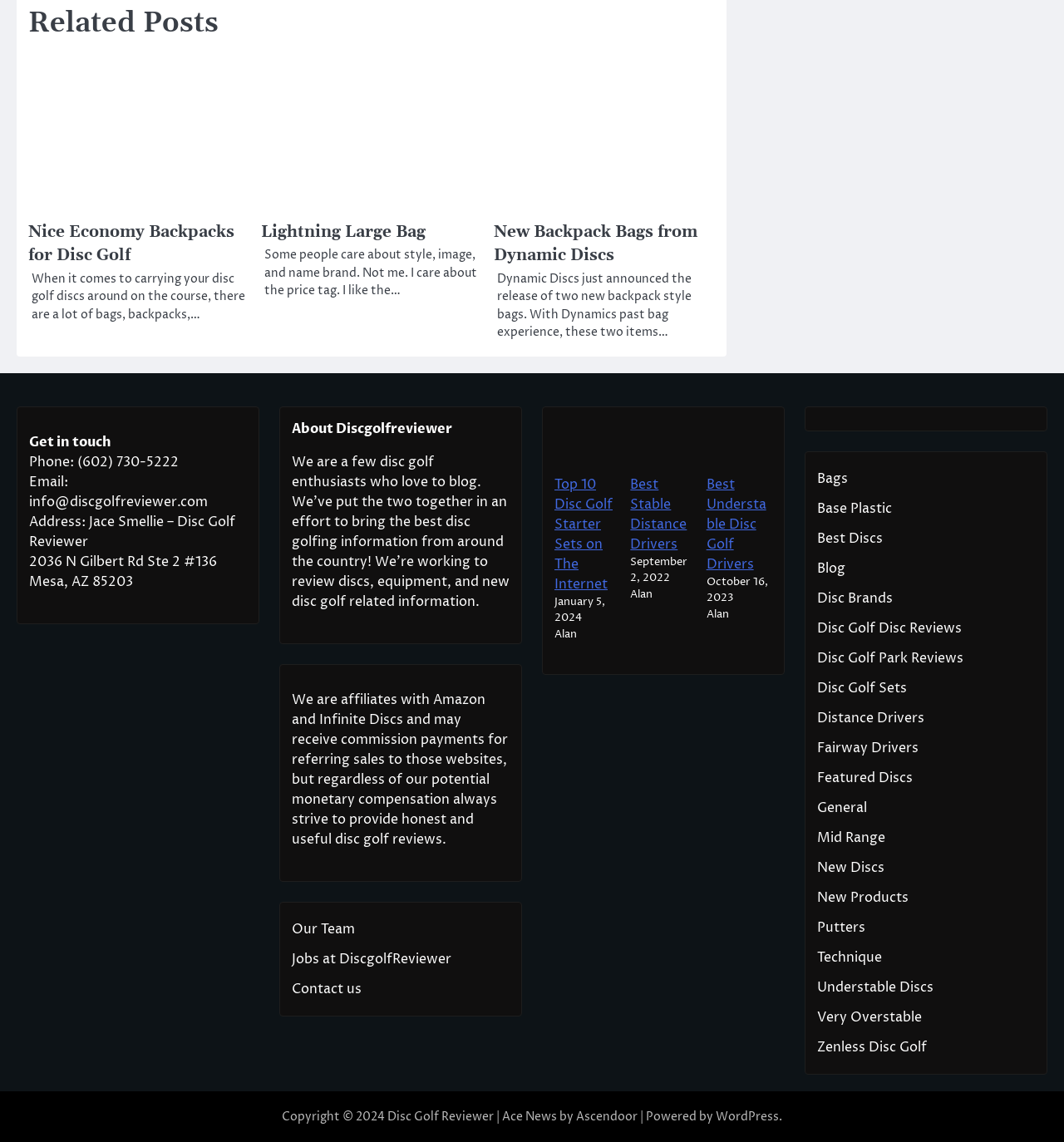Identify the bounding box of the UI element described as follows: "Disc Golf Park Reviews". Provide the coordinates as four float numbers in the range of 0 to 1 [left, top, right, bottom].

[0.768, 0.569, 0.905, 0.585]